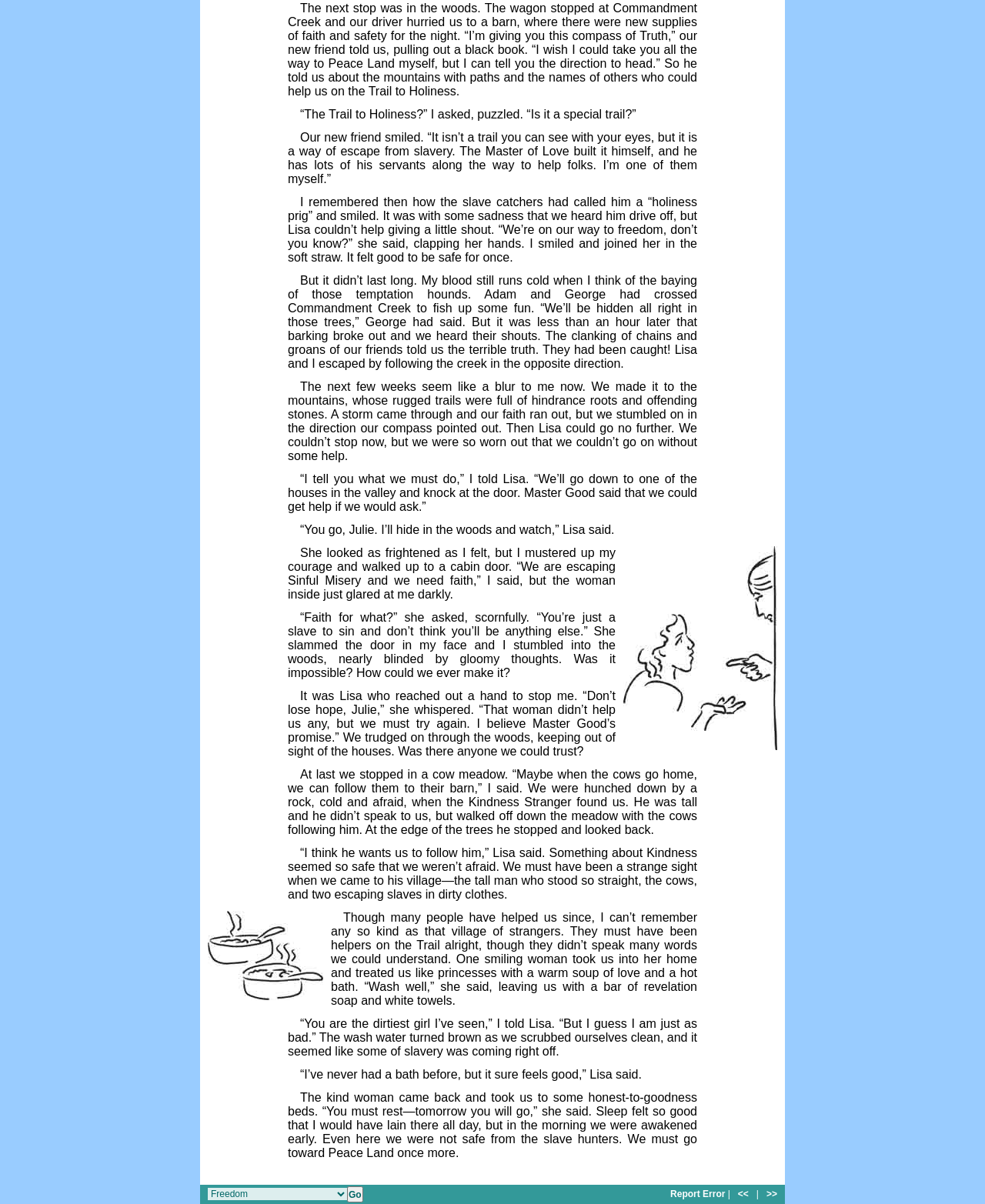What is the story about?
Using the image as a reference, give a one-word or short phrase answer.

Escaping slavery